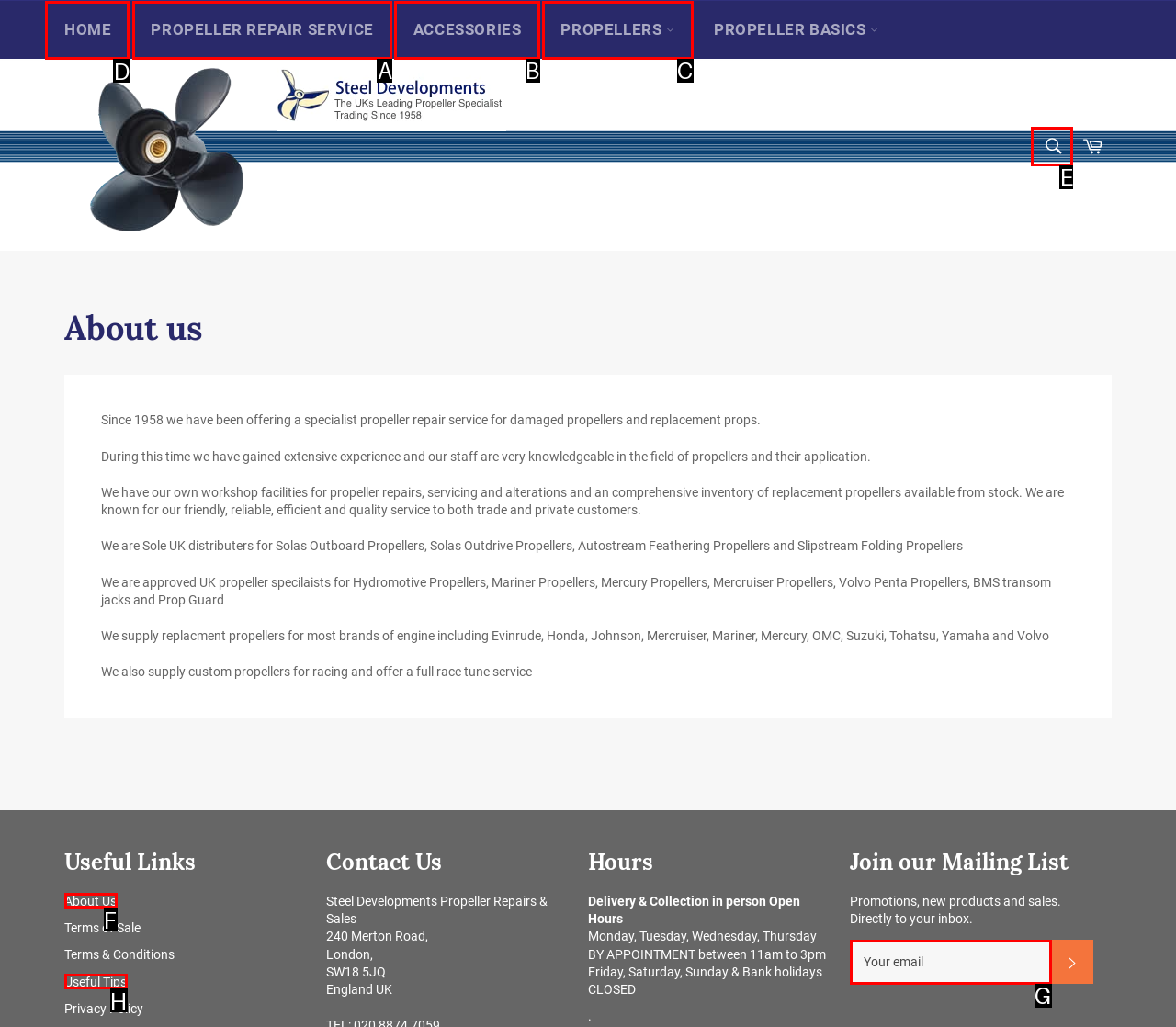Select the letter of the UI element you need to click on to fulfill this task: Click HOME. Write down the letter only.

D